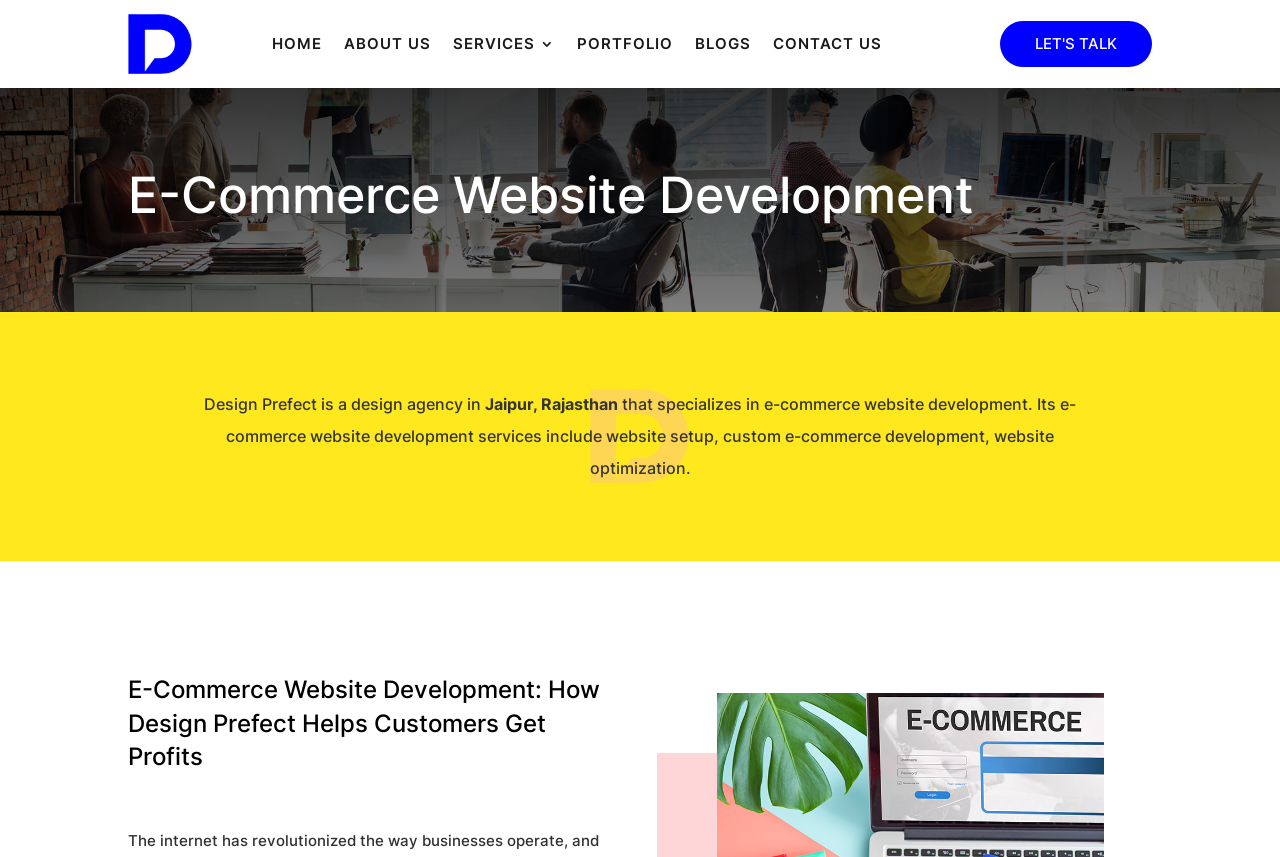Find the bounding box coordinates for the element that must be clicked to complete the instruction: "Click on the 'best website design agency in jaipur india' link". The coordinates should be four float numbers between 0 and 1, indicated as [left, top, right, bottom].

[0.1, 0.016, 0.151, 0.087]